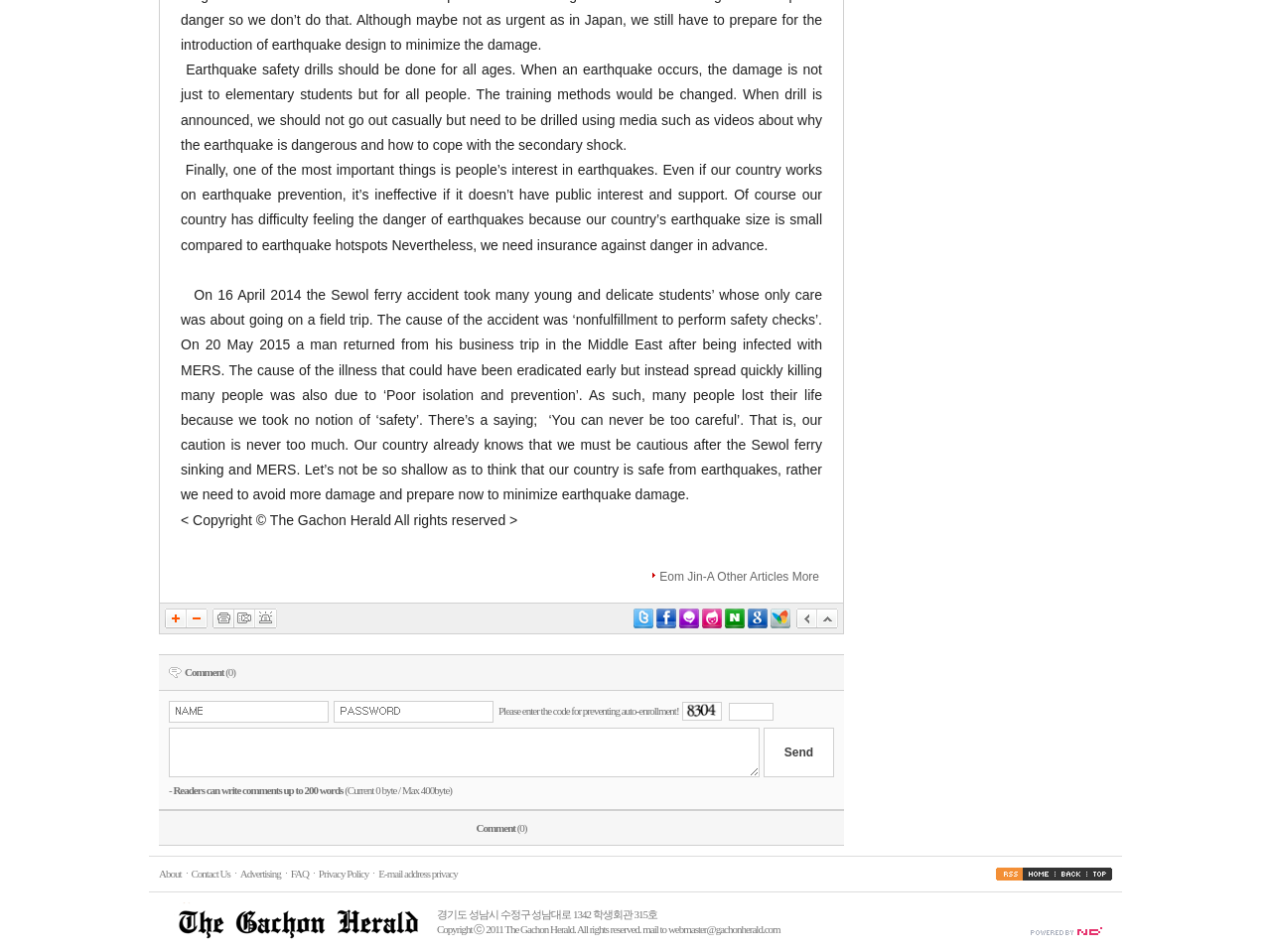Specify the bounding box coordinates of the area that needs to be clicked to achieve the following instruction: "Click the font size increase button".

[0.13, 0.639, 0.147, 0.66]